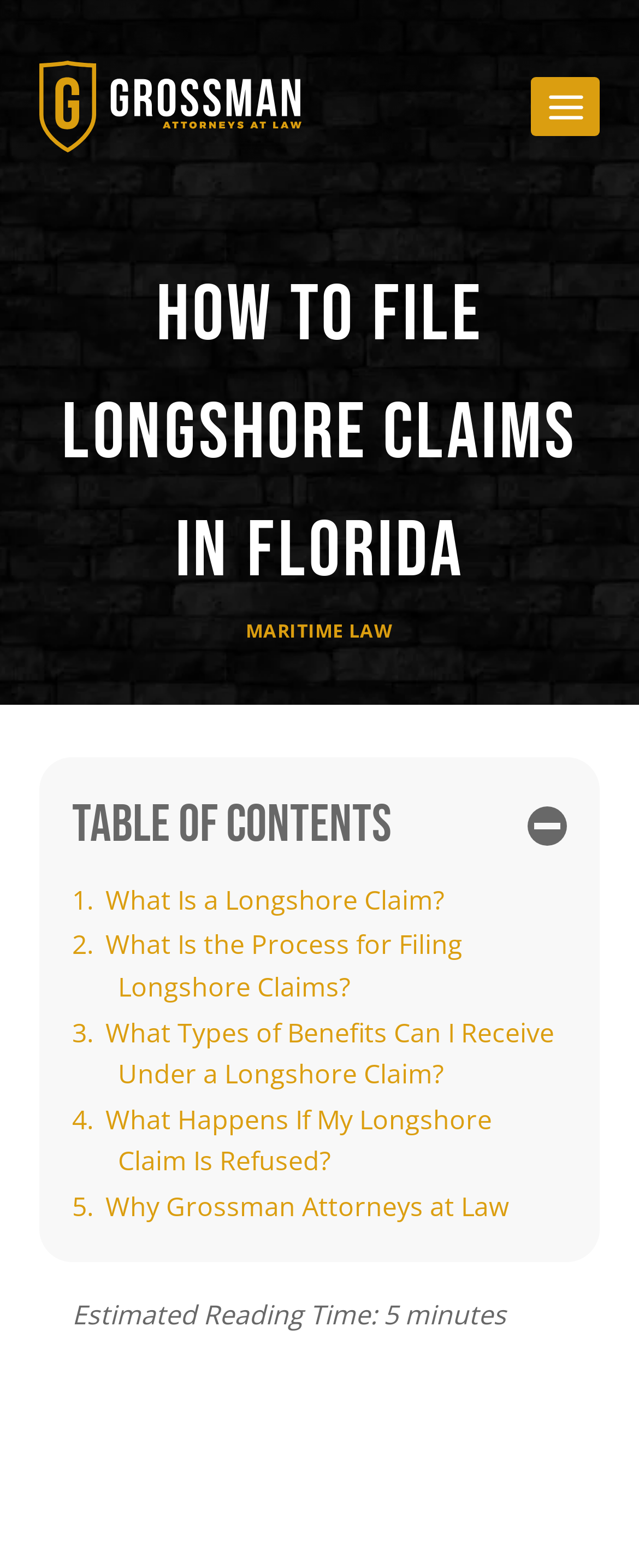What is the name of the law firm mentioned on the webpage?
Based on the image, provide your answer in one word or phrase.

Grossman Attorneys at Law